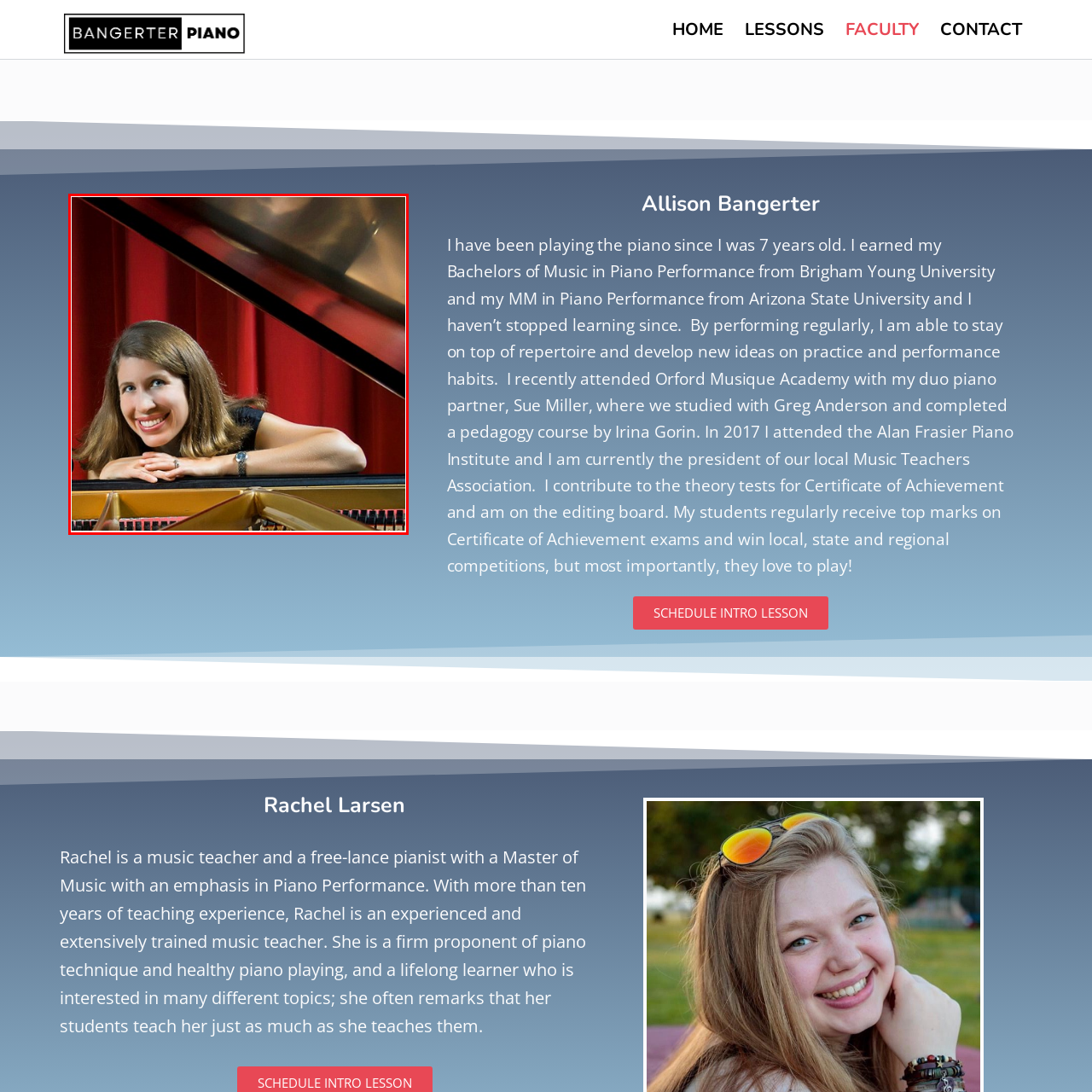Examine the image within the red border and provide a concise answer: What color are the curtains in the background?

Deep red